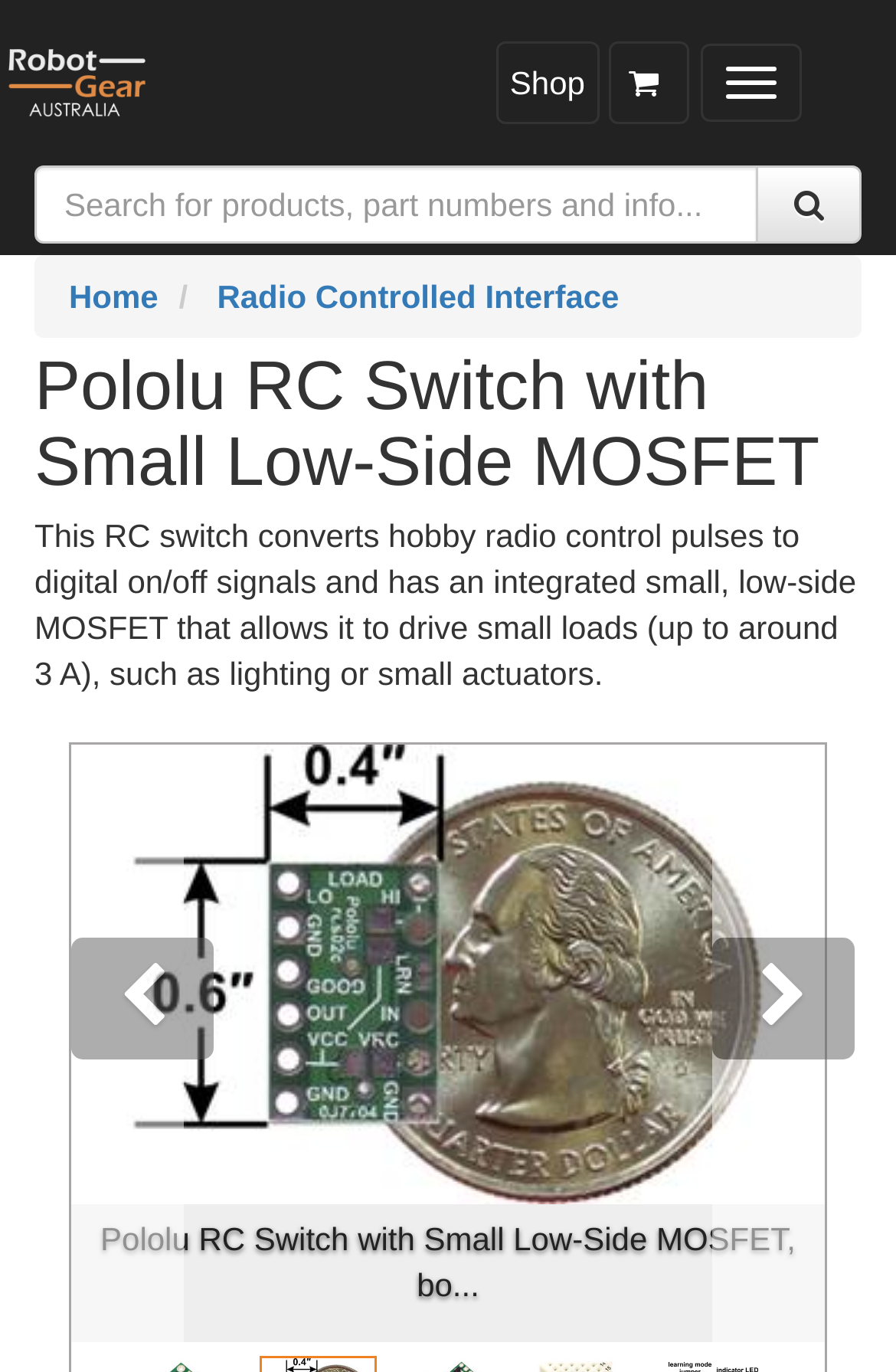What is the headline of the webpage?

Pololu RC Switch with Small Low-Side MOSFET